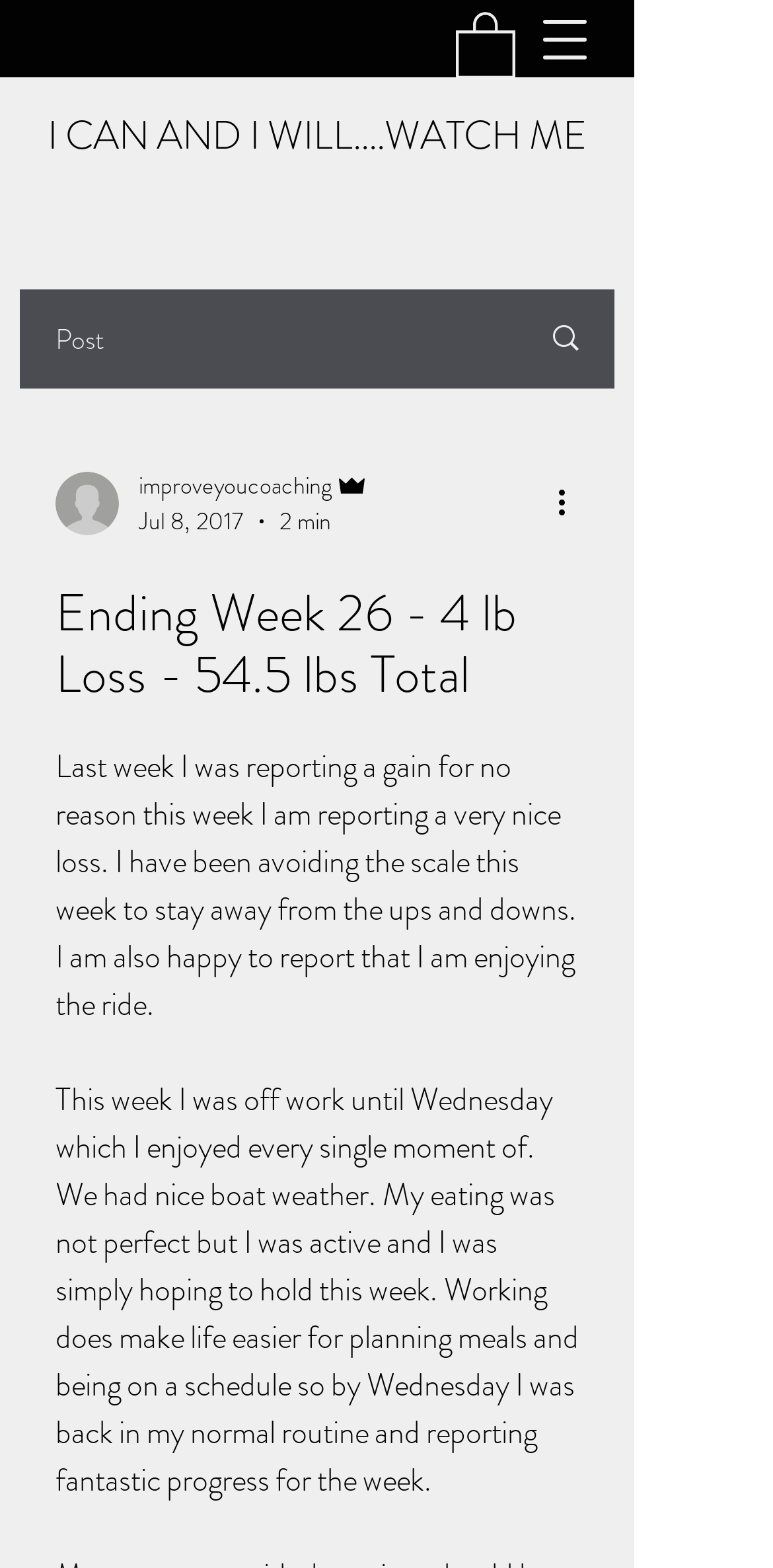Using the webpage screenshot, find the UI element described by Suzanne Guldimann. Provide the bounding box coordinates in the format (top-left x, top-left y, bottom-right x, bottom-right y), ensuring all values are floating point numbers between 0 and 1.

None